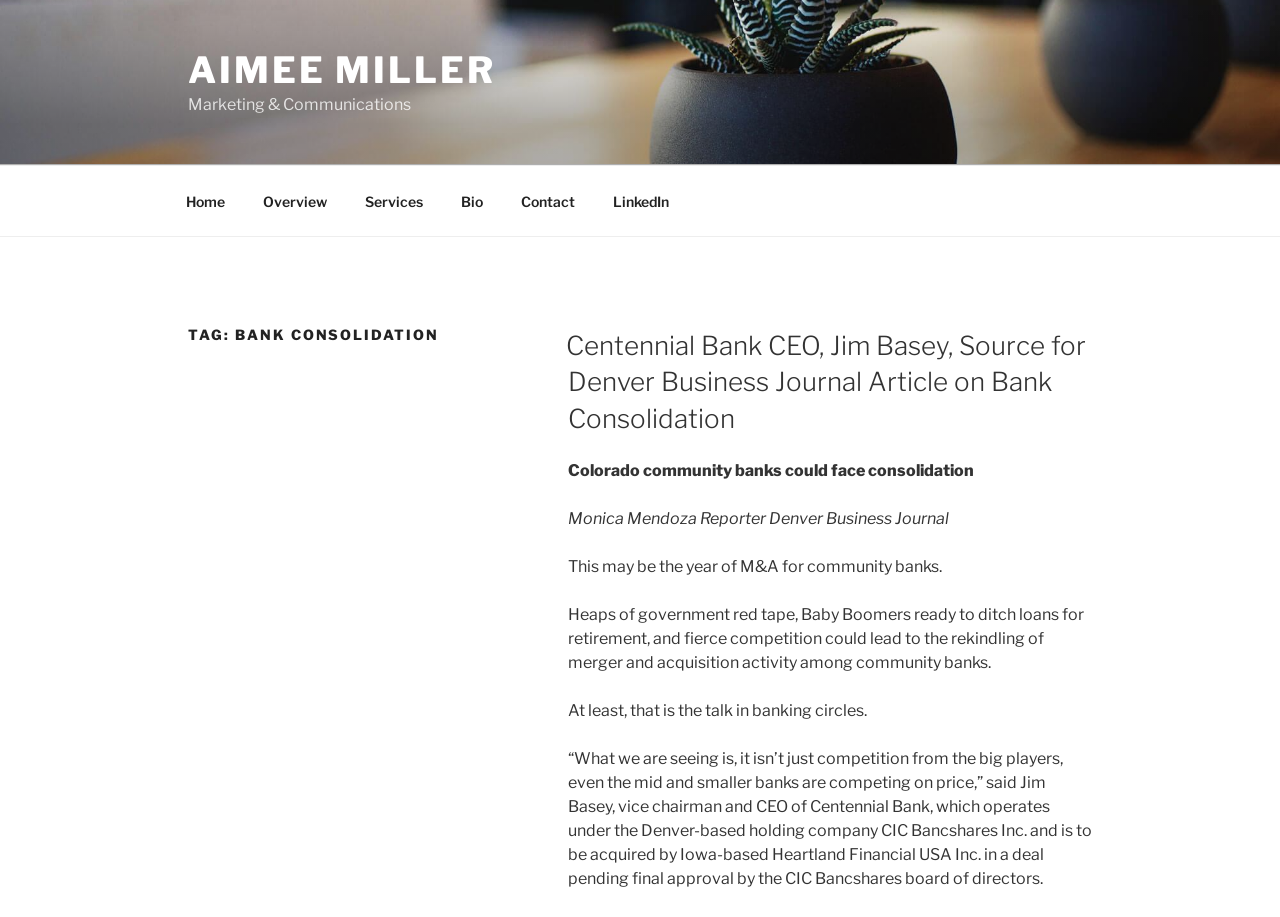Extract the main headline from the webpage and generate its text.

TAG: BANK CONSOLIDATION